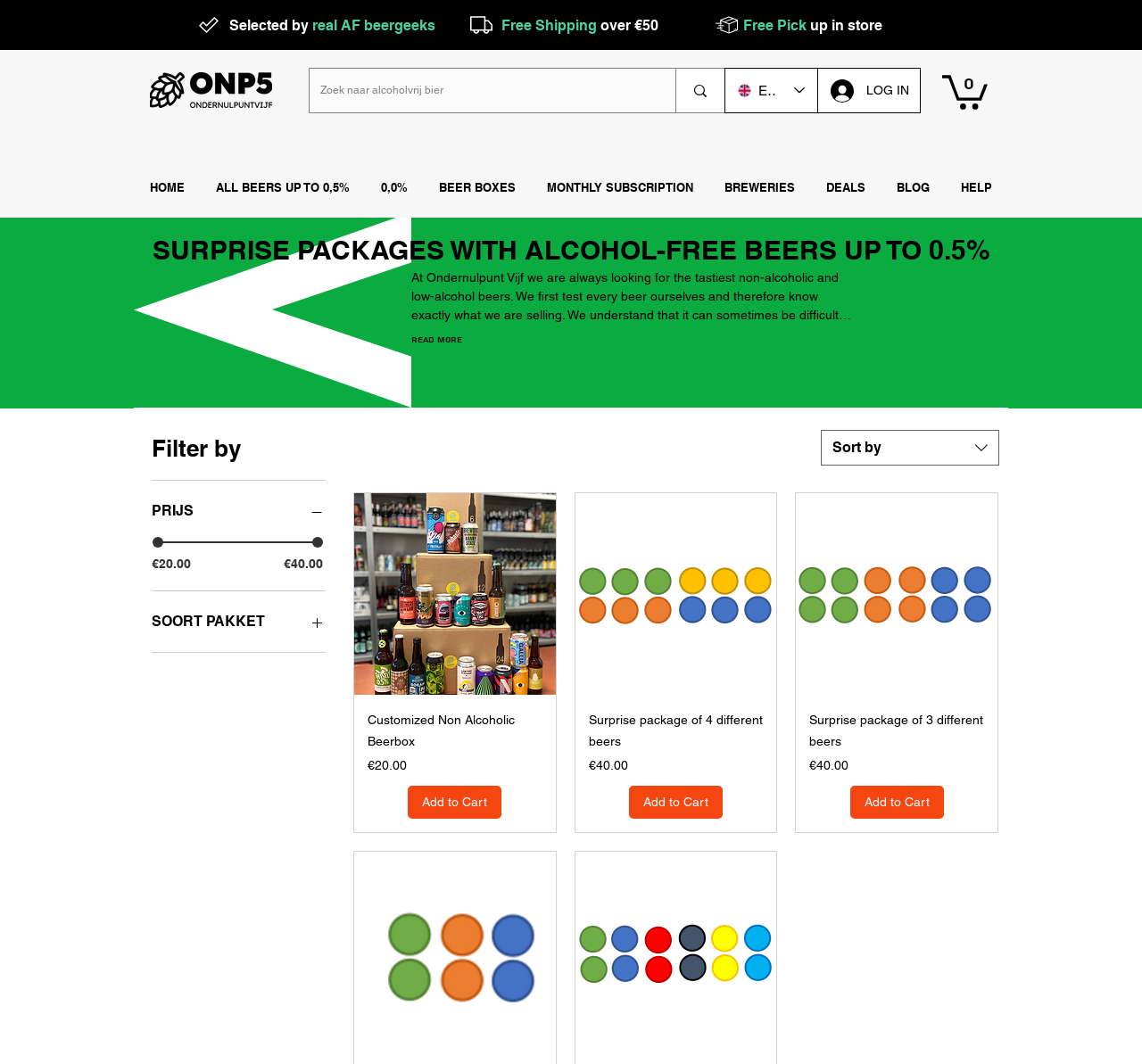Find the bounding box coordinates of the element to click in order to complete the given instruction: "View the cart."

[0.825, 0.067, 0.865, 0.103]